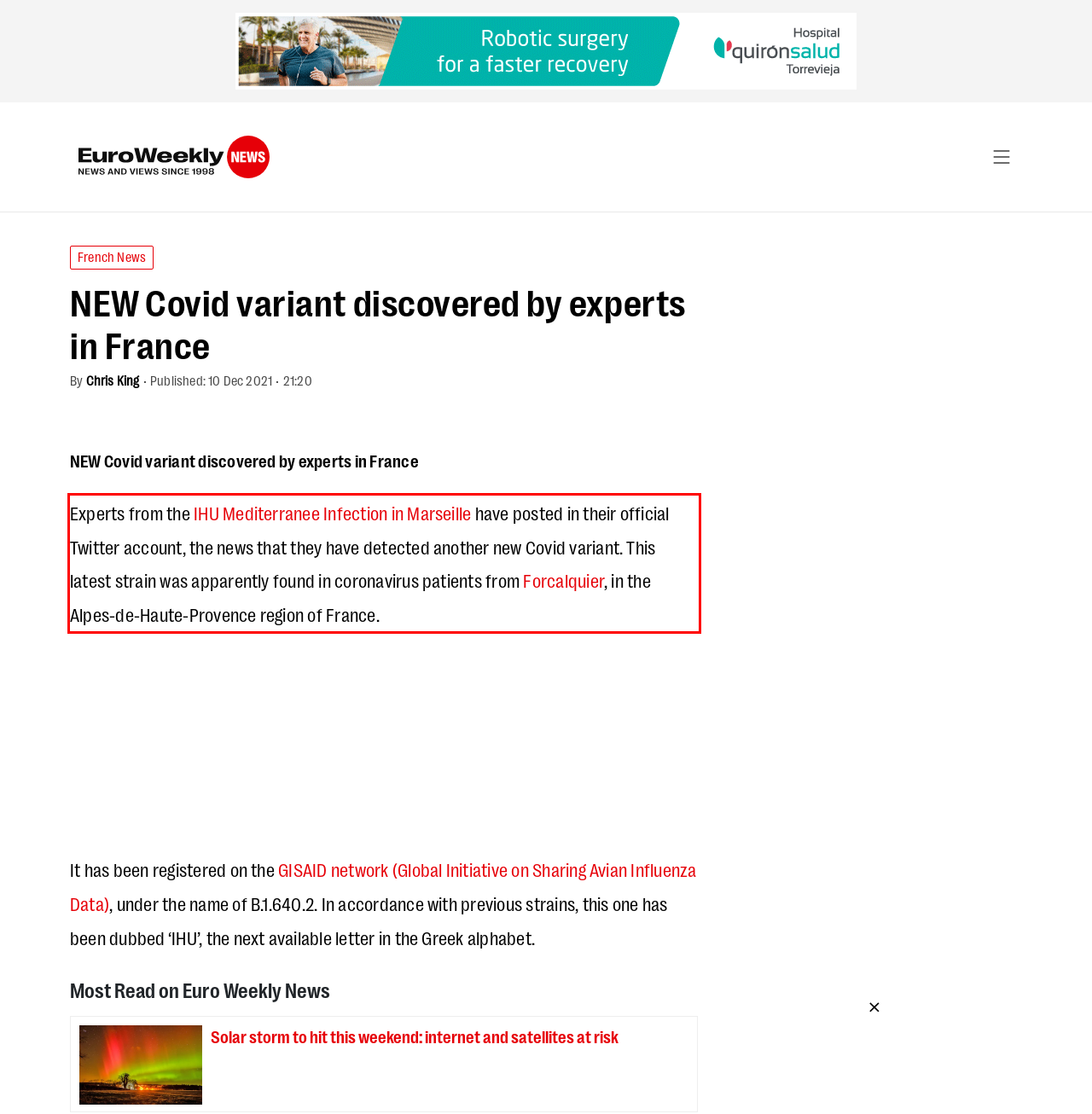Within the screenshot of the webpage, locate the red bounding box and use OCR to identify and provide the text content inside it.

Experts from the IHU Mediterranee Infection in Marseille have posted in their official Twitter account, the news that they have detected another new Covid variant. This latest strain was apparently found in coronavirus patients from Forcalquier, in the Alpes-de-Haute-Provence region of France.